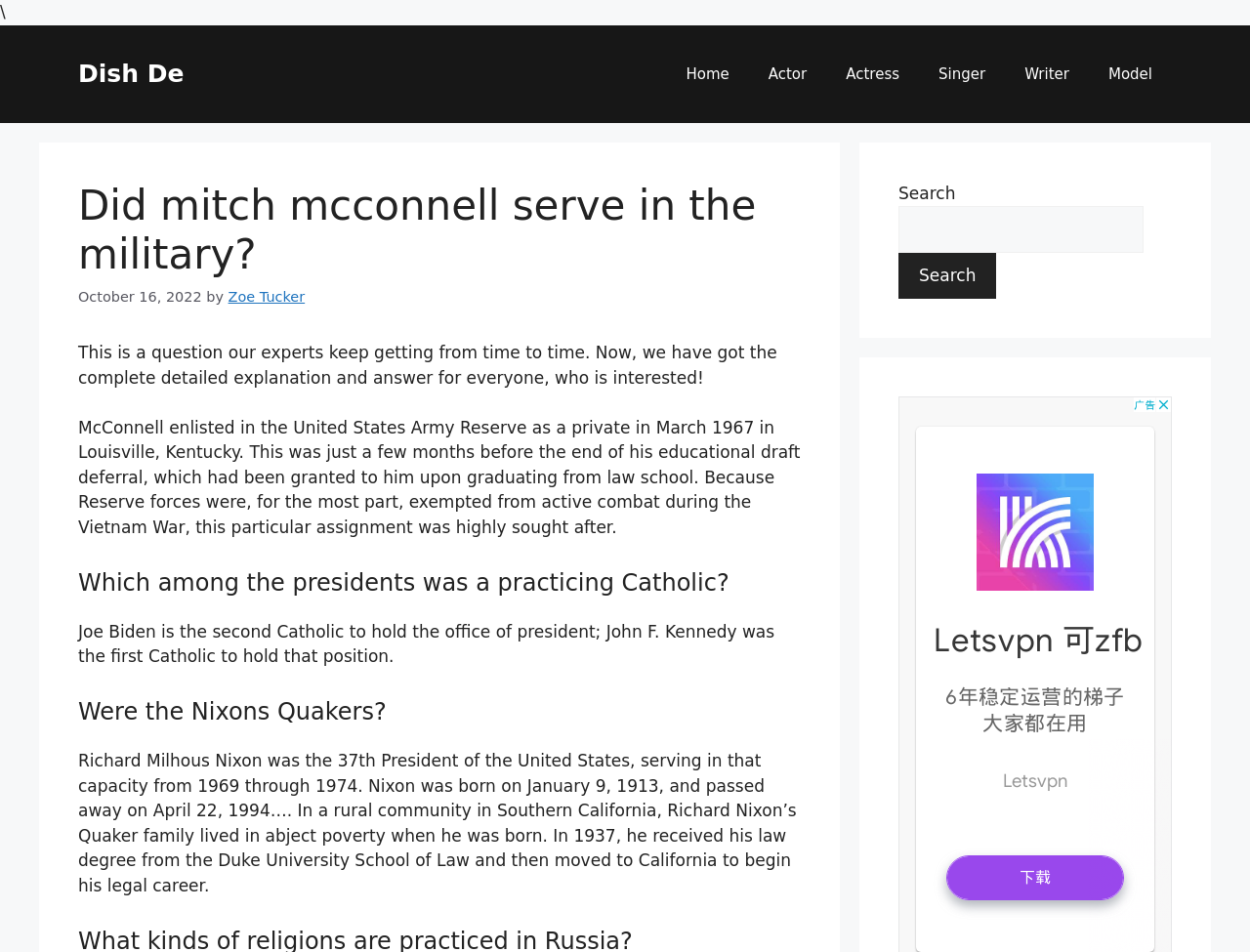Please study the image and answer the question comprehensively:
Who wrote the article about Mitch McConnell's military service?

The webpage mentions 'by Zoe Tucker' below the title, indicating that Zoe Tucker is the author of the article.